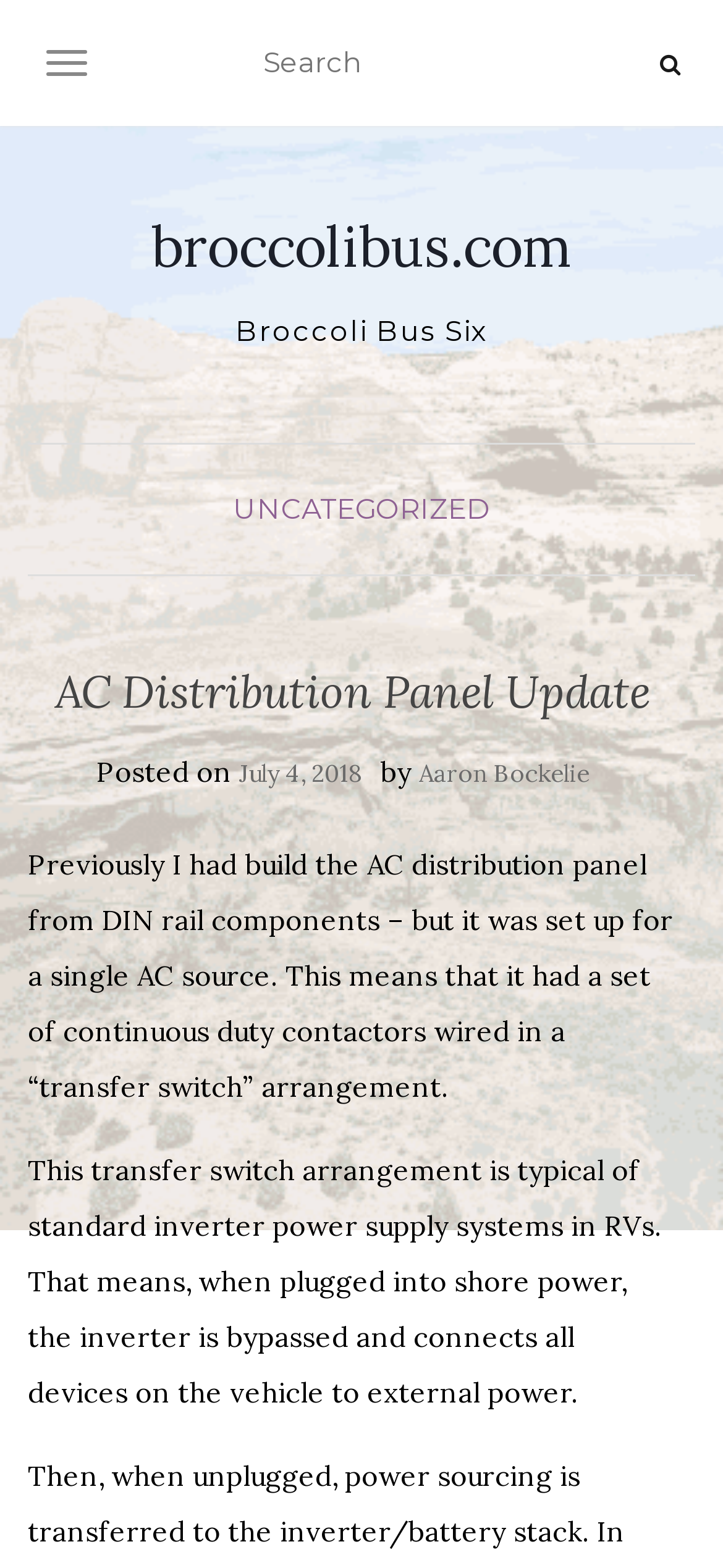Elaborate on the different components and information displayed on the webpage.

The webpage is about an update on an AC Distribution Panel, specifically on broccolibus.com. At the top left, there is a button to toggle navigation. Next to it, on the top right, is a search textbox with a button on its right side. Below the search textbox, there is a link to the website's homepage, broccolibus.com.

The main content of the webpage is divided into sections. The first section has a heading "AC Distribution Panel Update" and is followed by the date "July 4, 2018" and the author's name "Aaron Bockelie". Below this section, there are two paragraphs of text describing the AC distribution panel's previous setup and its limitations. The first paragraph explains how the panel was built using DIN rail components and was designed for a single AC source. The second paragraph describes the typical transfer switch arrangement in standard inverter power supply systems in RVs.

There are no images on the page. The layout is simple, with a focus on the text content.